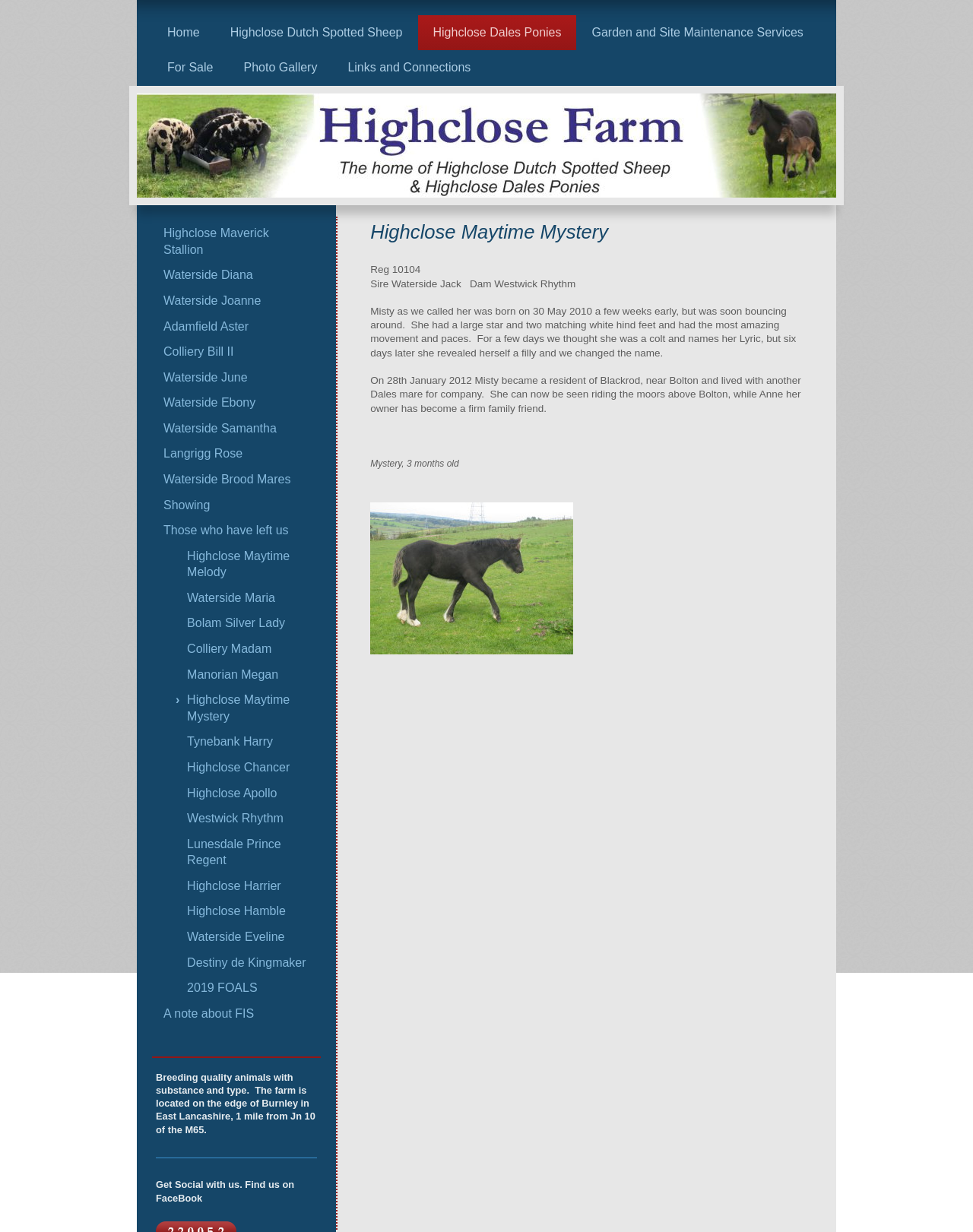What is the name of Misty's sire?
Using the visual information, reply with a single word or short phrase.

Waterside Jack